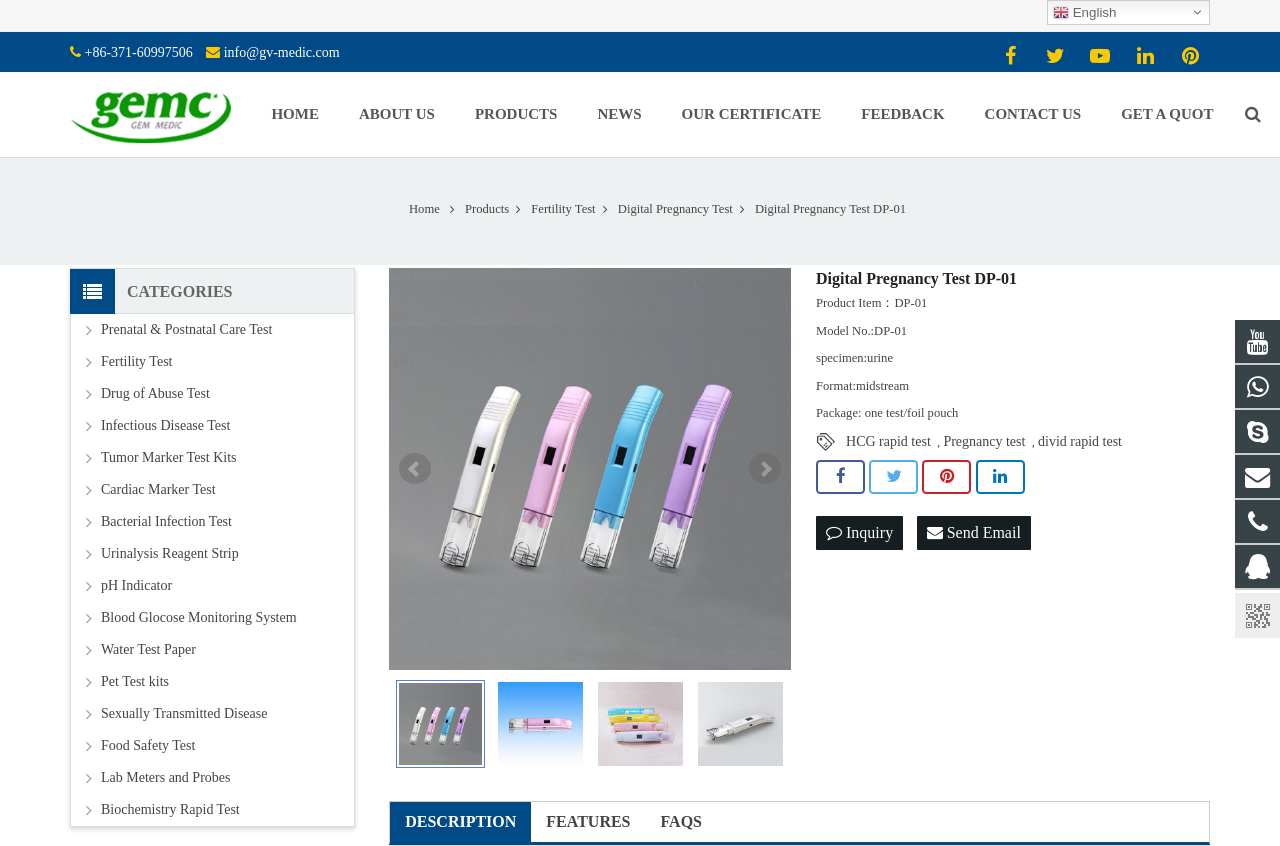Reply to the question below using a single word or brief phrase:
What is the product name?

Digital Pregnancy Test DP-01